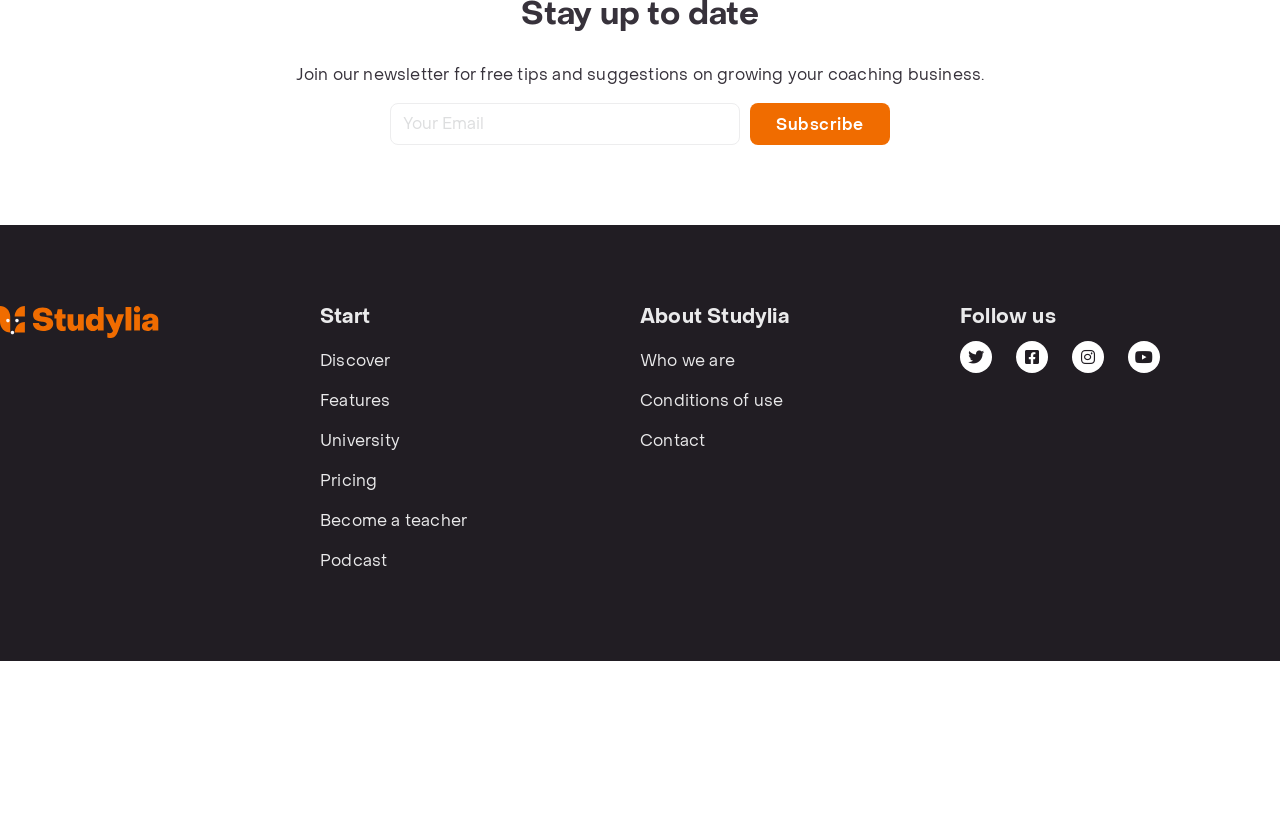Using the webpage screenshot and the element description Conditions of use, determine the bounding box coordinates. Specify the coordinates in the format (top-left x, top-left y, bottom-right x, bottom-right y) with values ranging from 0 to 1.

[0.5, 0.421, 0.612, 0.47]